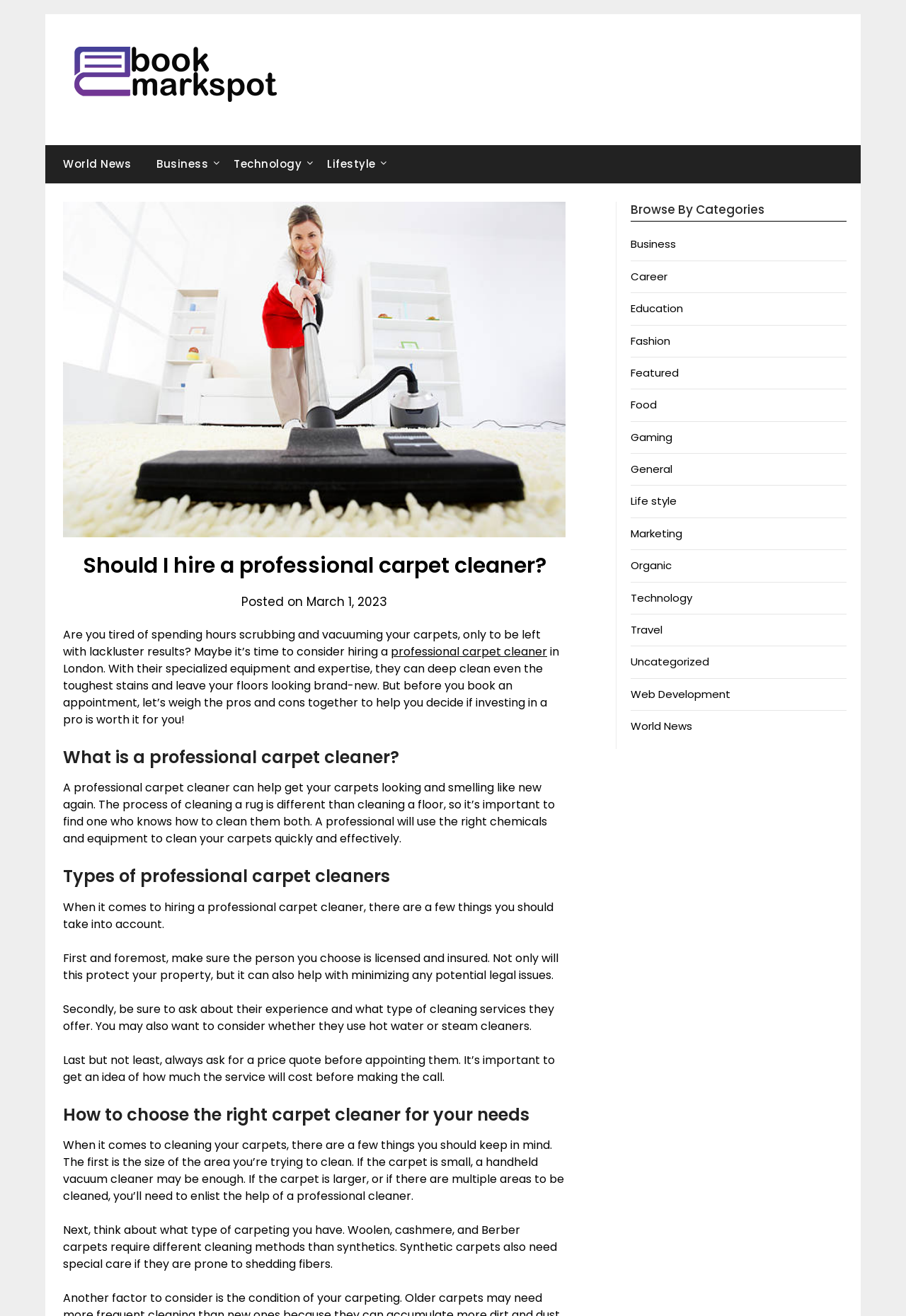What is the purpose of a professional carpet cleaner? Based on the screenshot, please respond with a single word or phrase.

To clean carpets